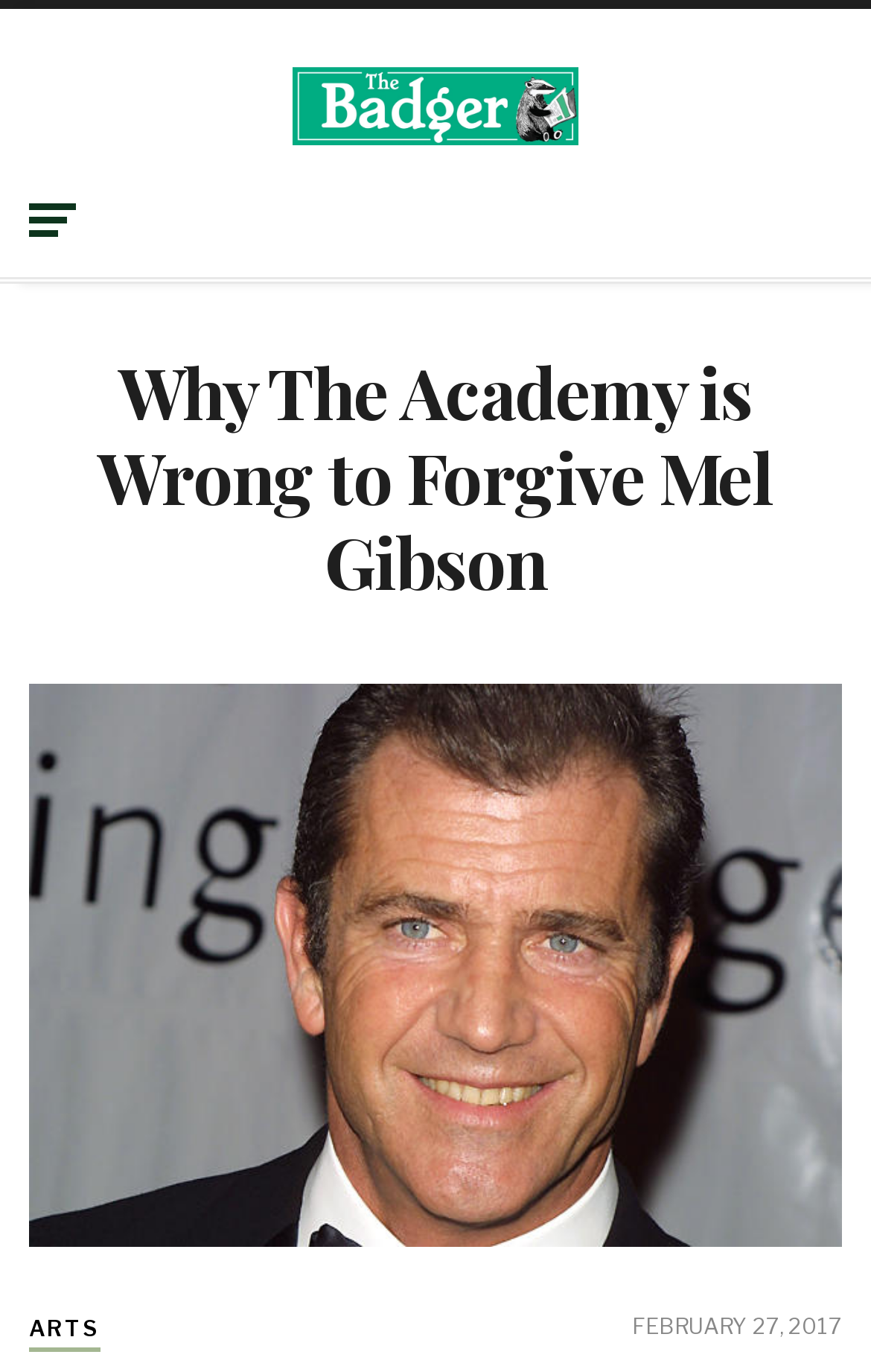Reply to the question with a brief word or phrase: What is the topic of the article?

Mel Gibson